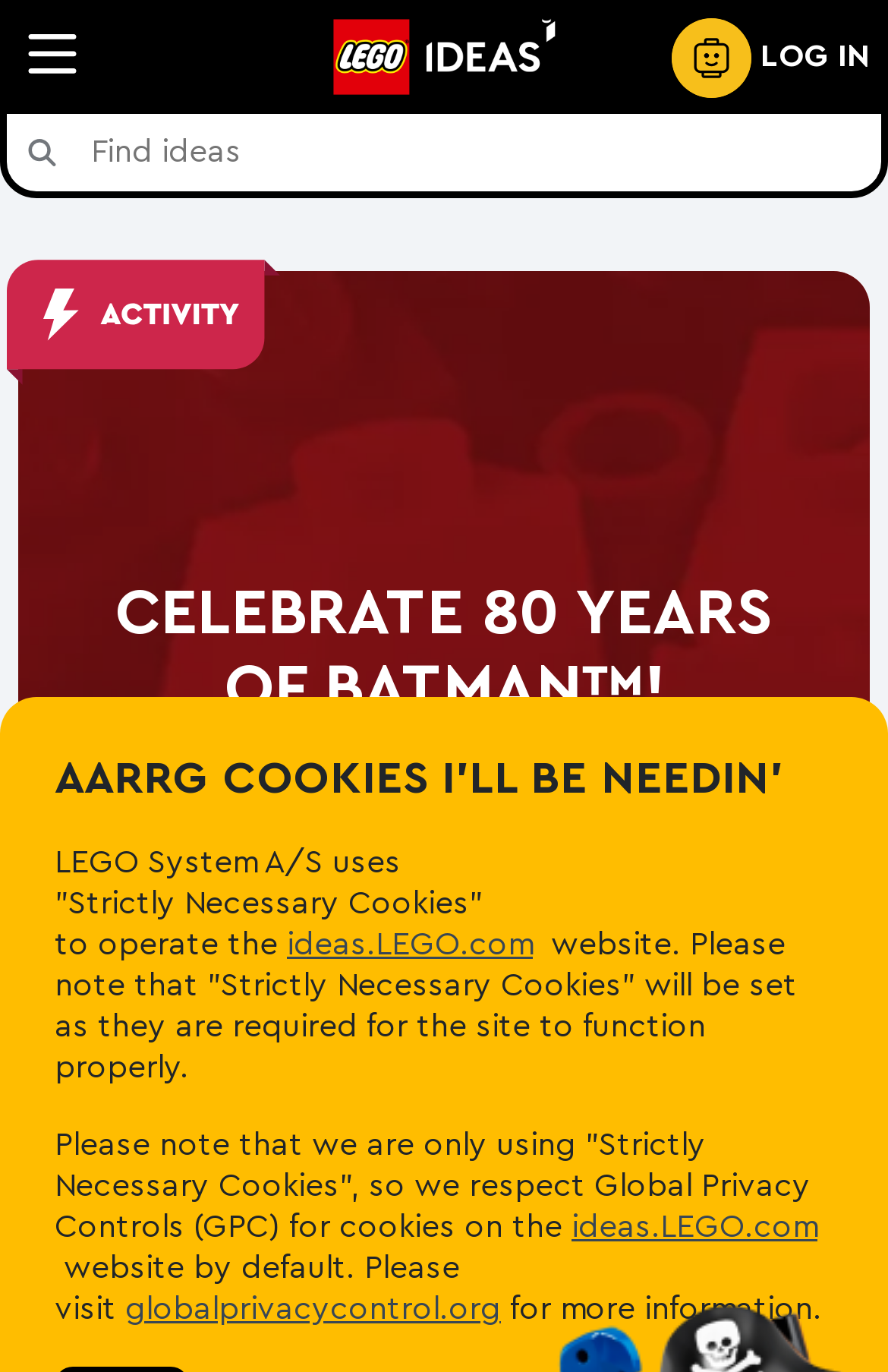Locate and extract the headline of this webpage.

CELEBRATE 80 YEARS OF BATMAN™!